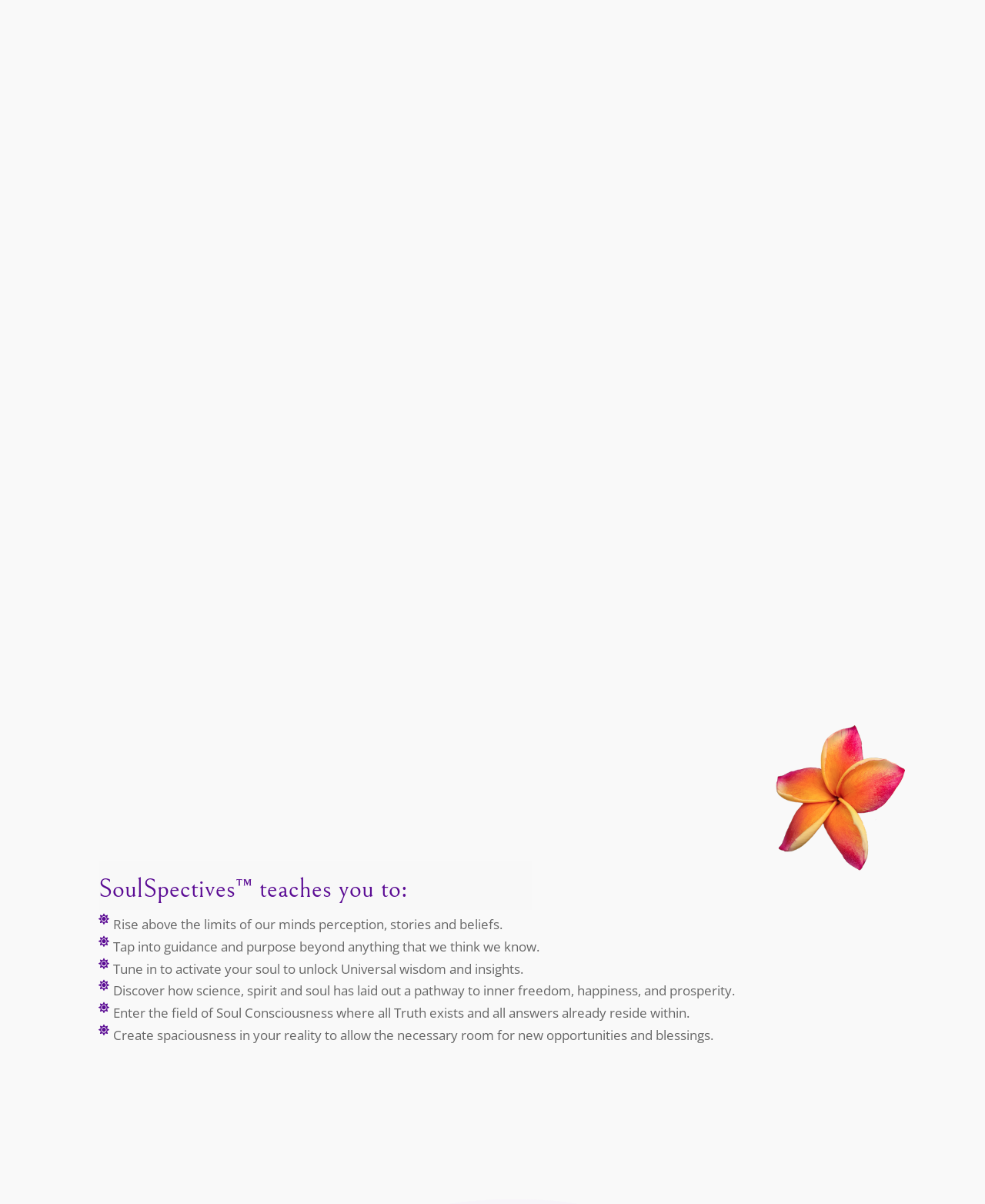What is the purpose of Soulspectives Institute online course?
Based on the image, provide a one-word or brief-phrase response.

Lasting transformation